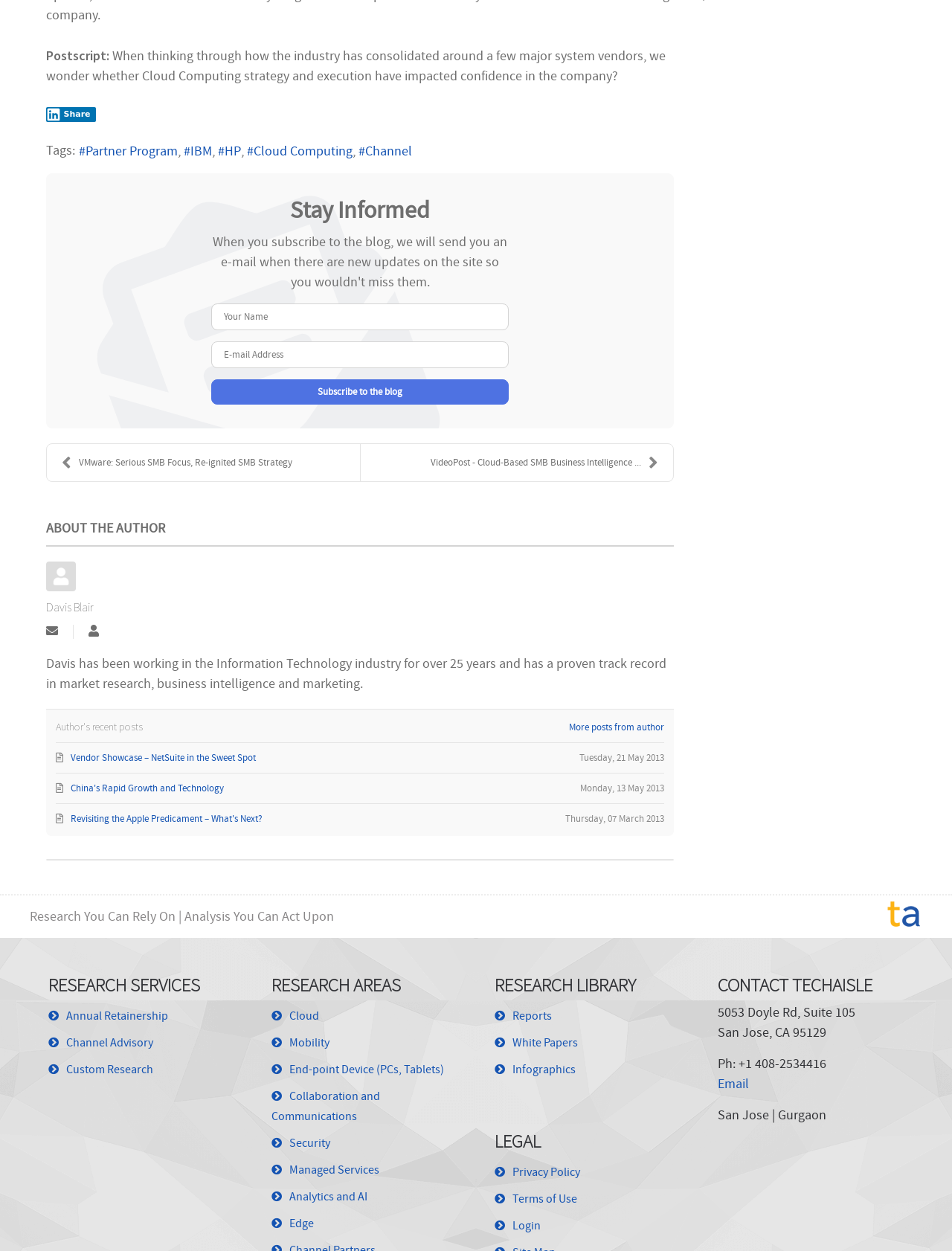Please identify the bounding box coordinates of the region to click in order to complete the task: "Share". The coordinates must be four float numbers between 0 and 1, specified as [left, top, right, bottom].

[0.048, 0.086, 0.1, 0.098]